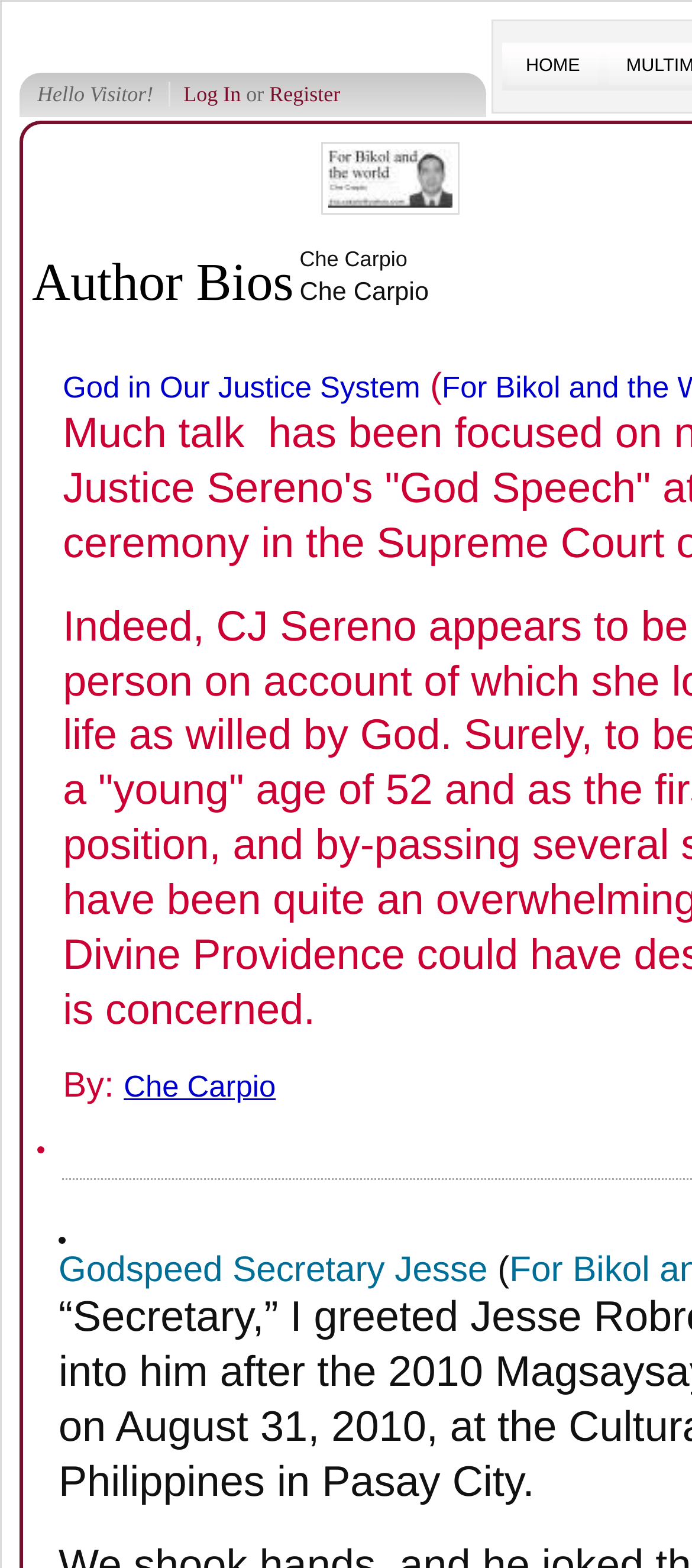Please provide the bounding box coordinates for the UI element as described: "name="submit" value="Search"". The coordinates must be four floats between 0 and 1, represented as [left, top, right, bottom].

None